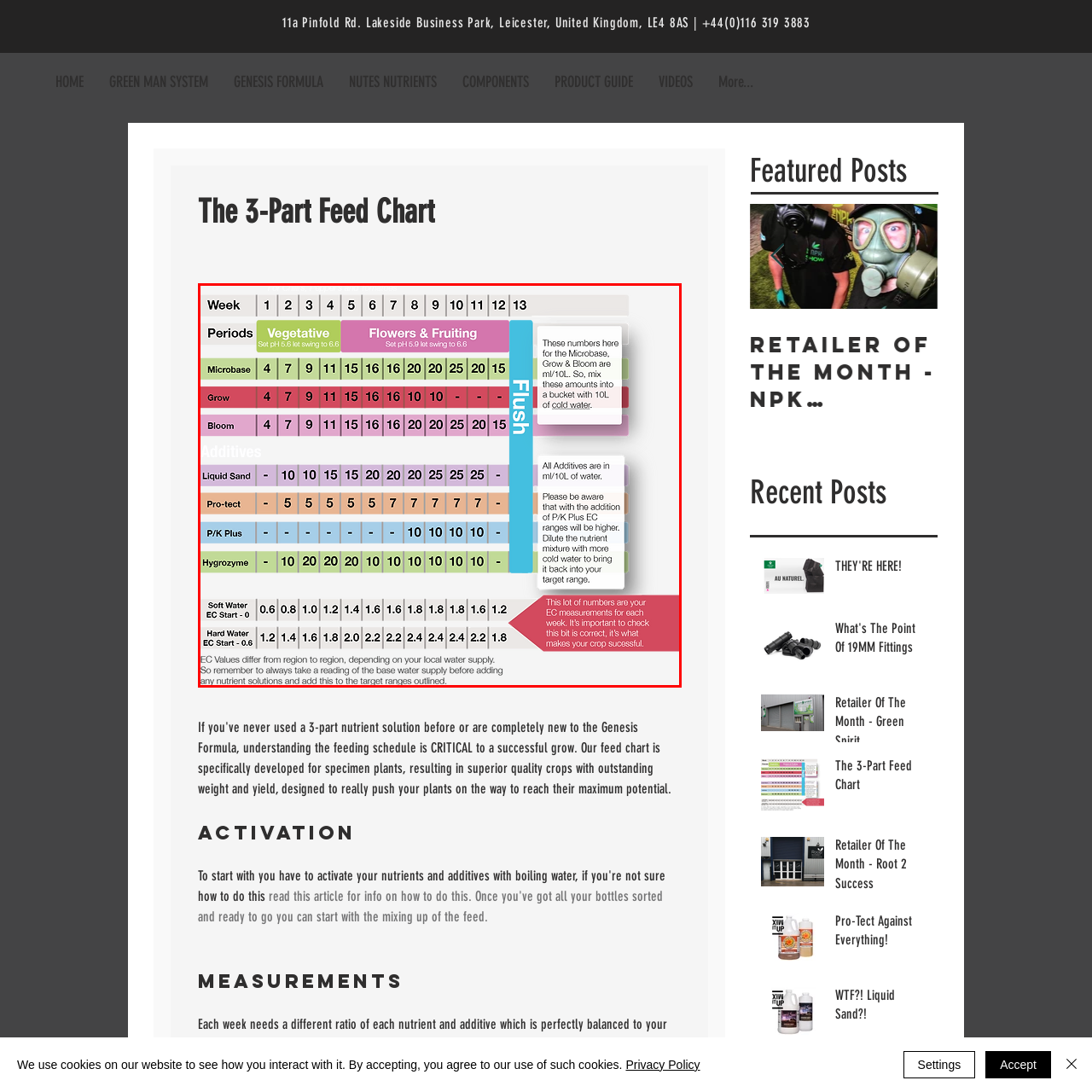What is the unit of measurement for Microbase, Grow, and Bloom nutrients?
Analyze the image within the red bounding box and respond to the question with a detailed answer derived from the visual content.

The chart provides specific dosages of Microbase, Grow, and Bloom nutrients required per 10 liters of water, implying that the unit of measurement for these nutrients is based on the volume of water.